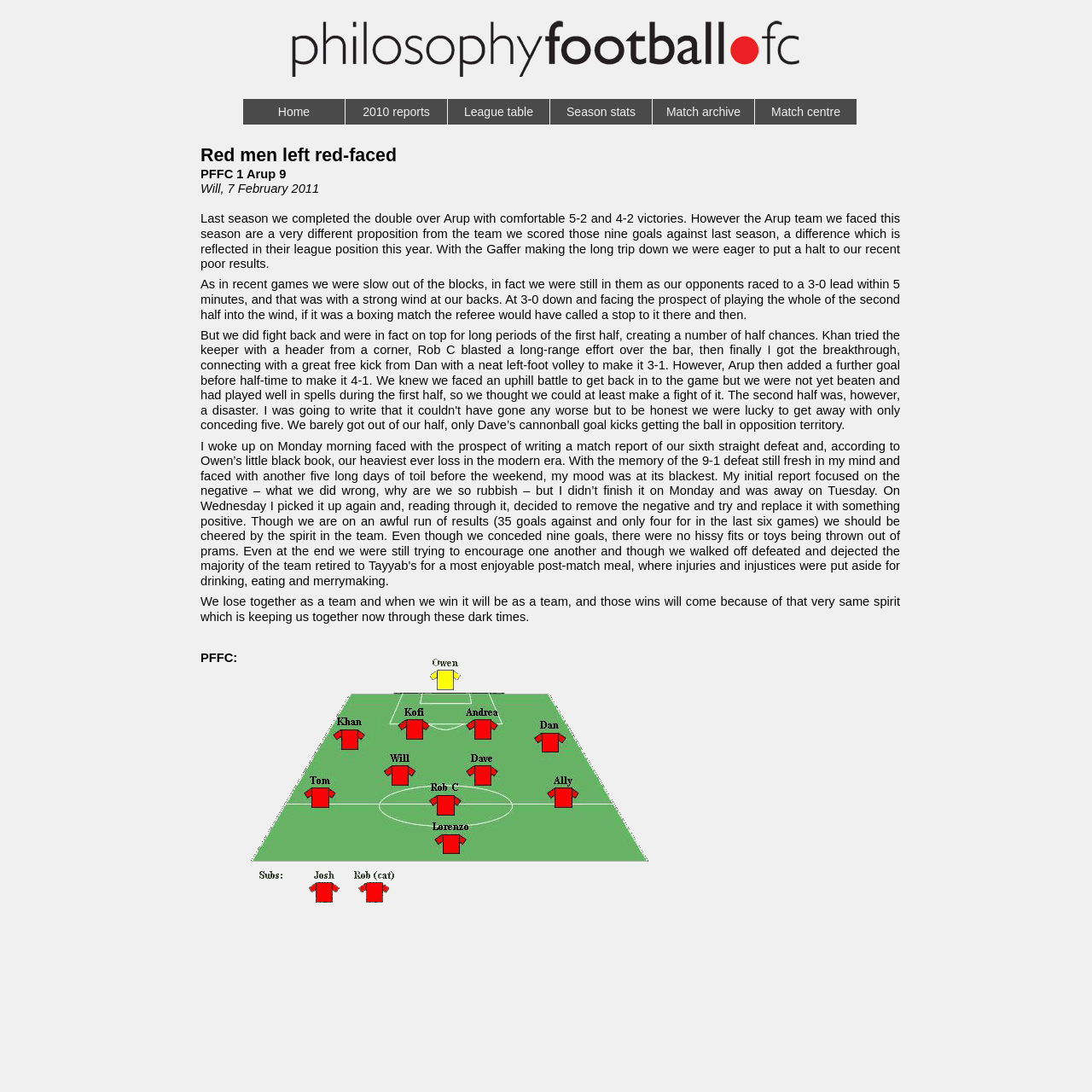Please find the bounding box for the UI element described by: "Home".

[0.223, 0.091, 0.316, 0.115]